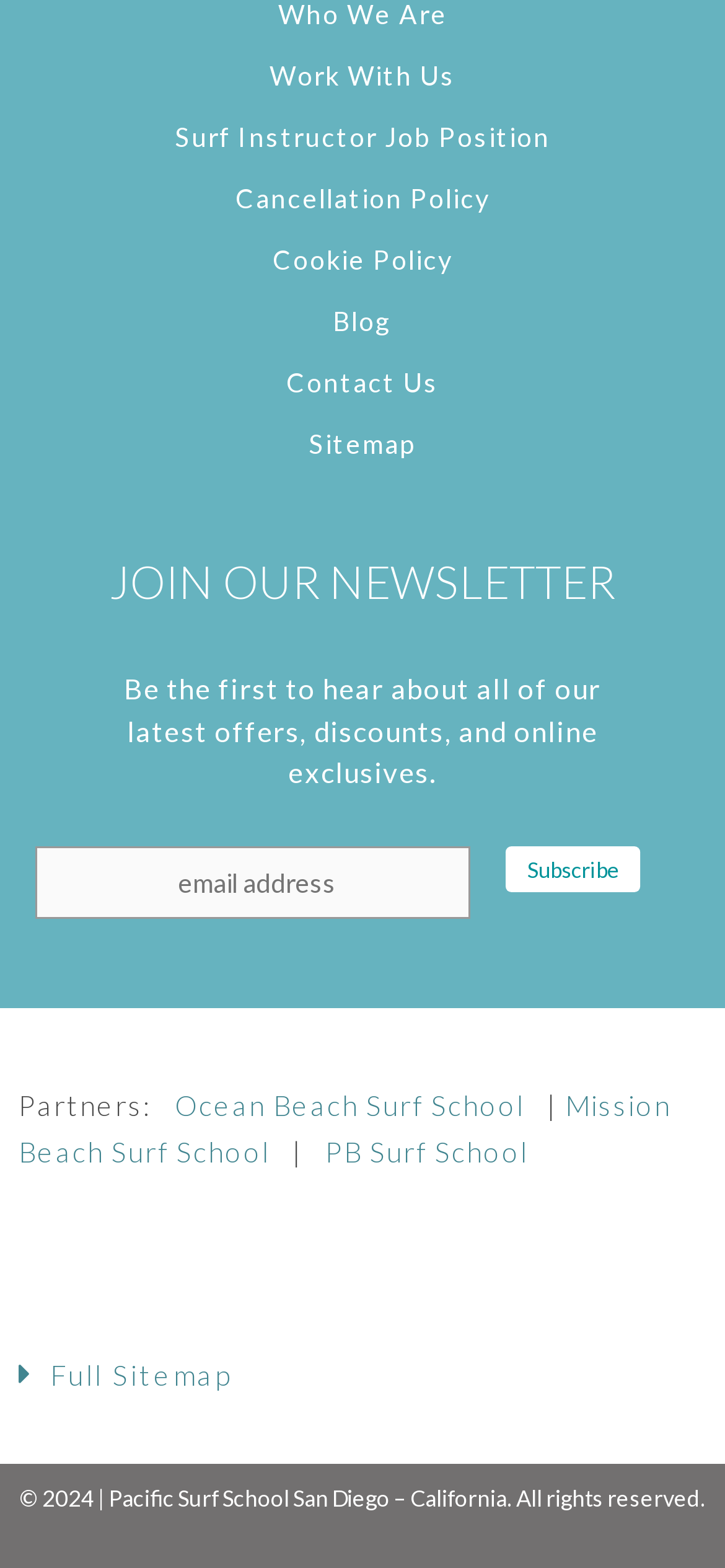What is the text above the email subscription textbox?
Look at the image and answer the question with a single word or phrase.

JOIN OUR NEWSLETTER